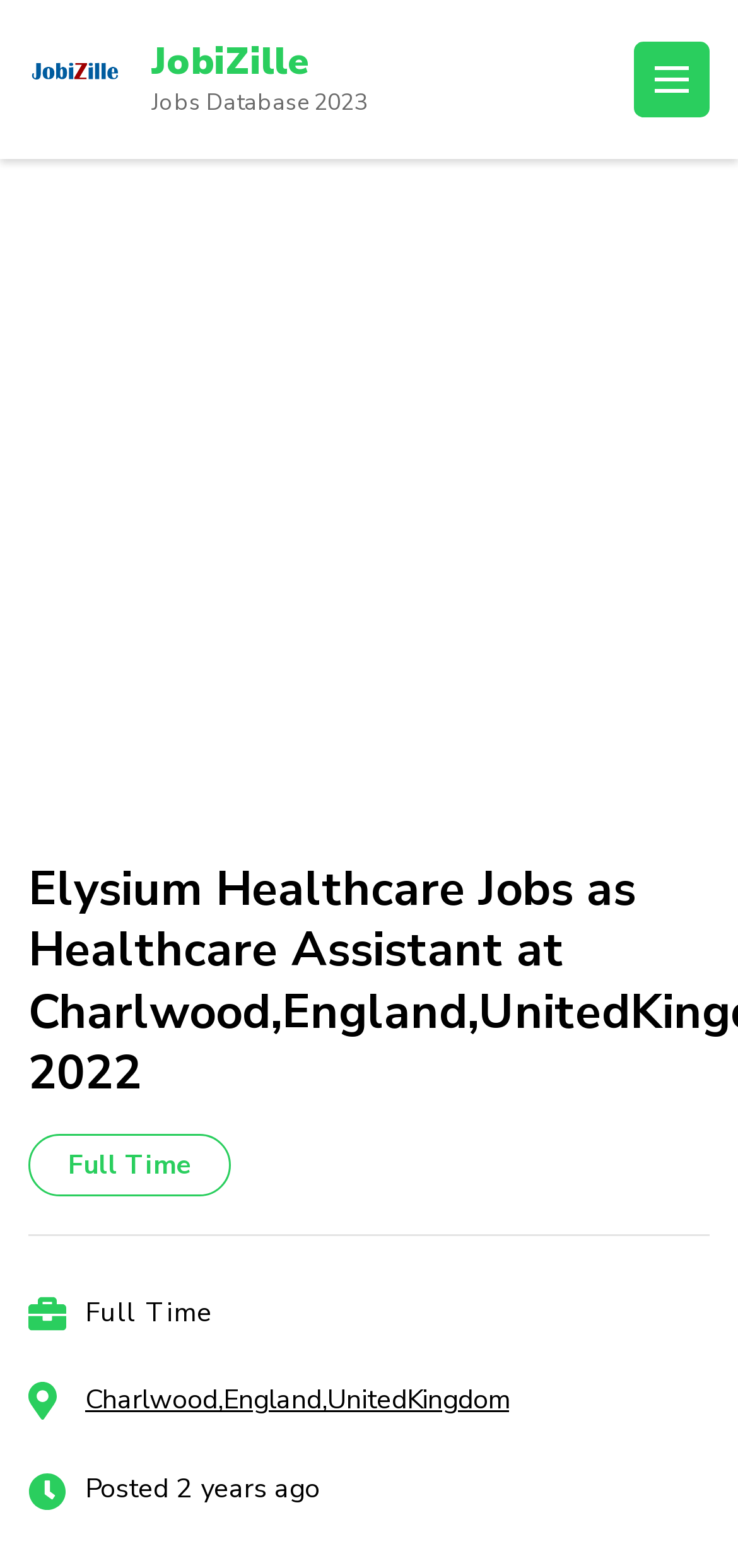Please provide a brief answer to the following inquiry using a single word or phrase:
What is the job category?

Healthcare Assistant